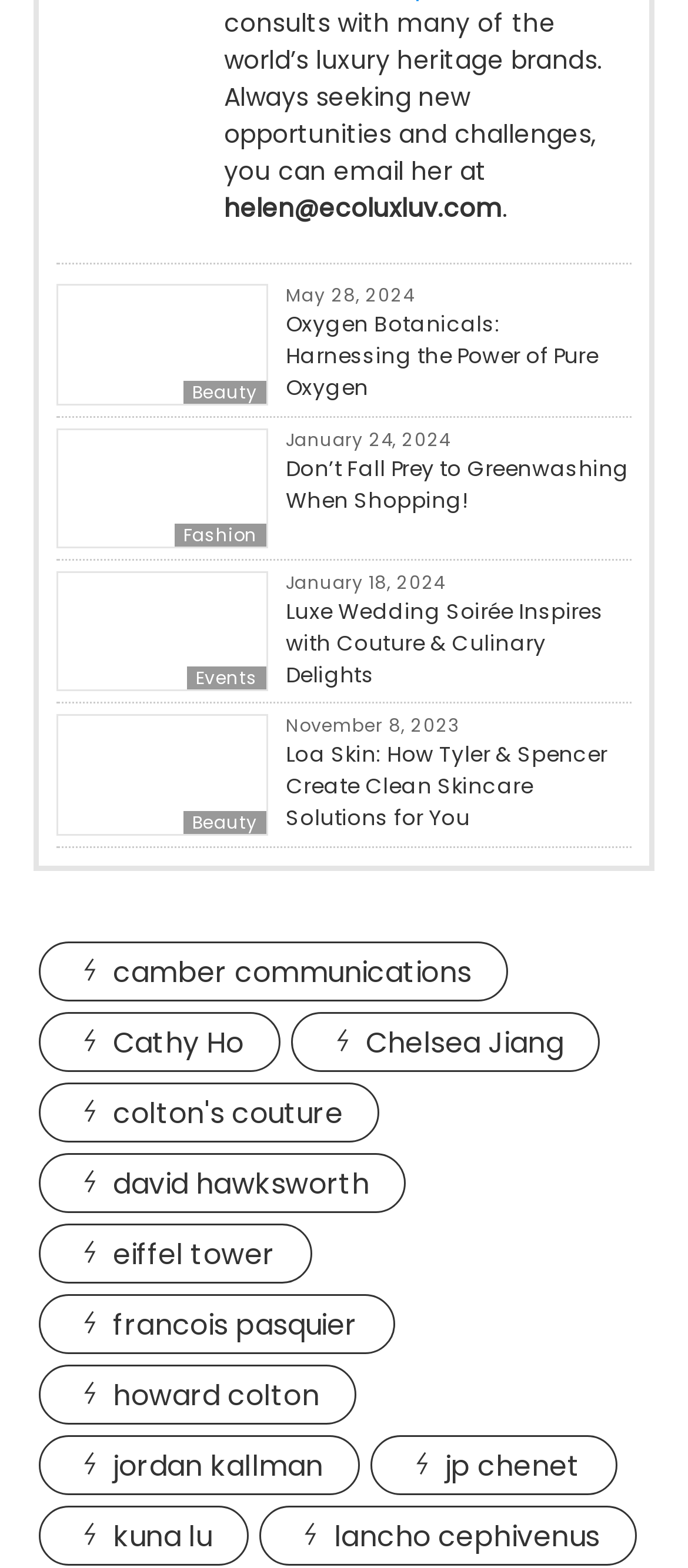Please identify the bounding box coordinates of the region to click in order to complete the task: "Explore the 'Fashion' category". The coordinates must be four float numbers between 0 and 1, specified as [left, top, right, bottom].

[0.253, 0.334, 0.387, 0.349]